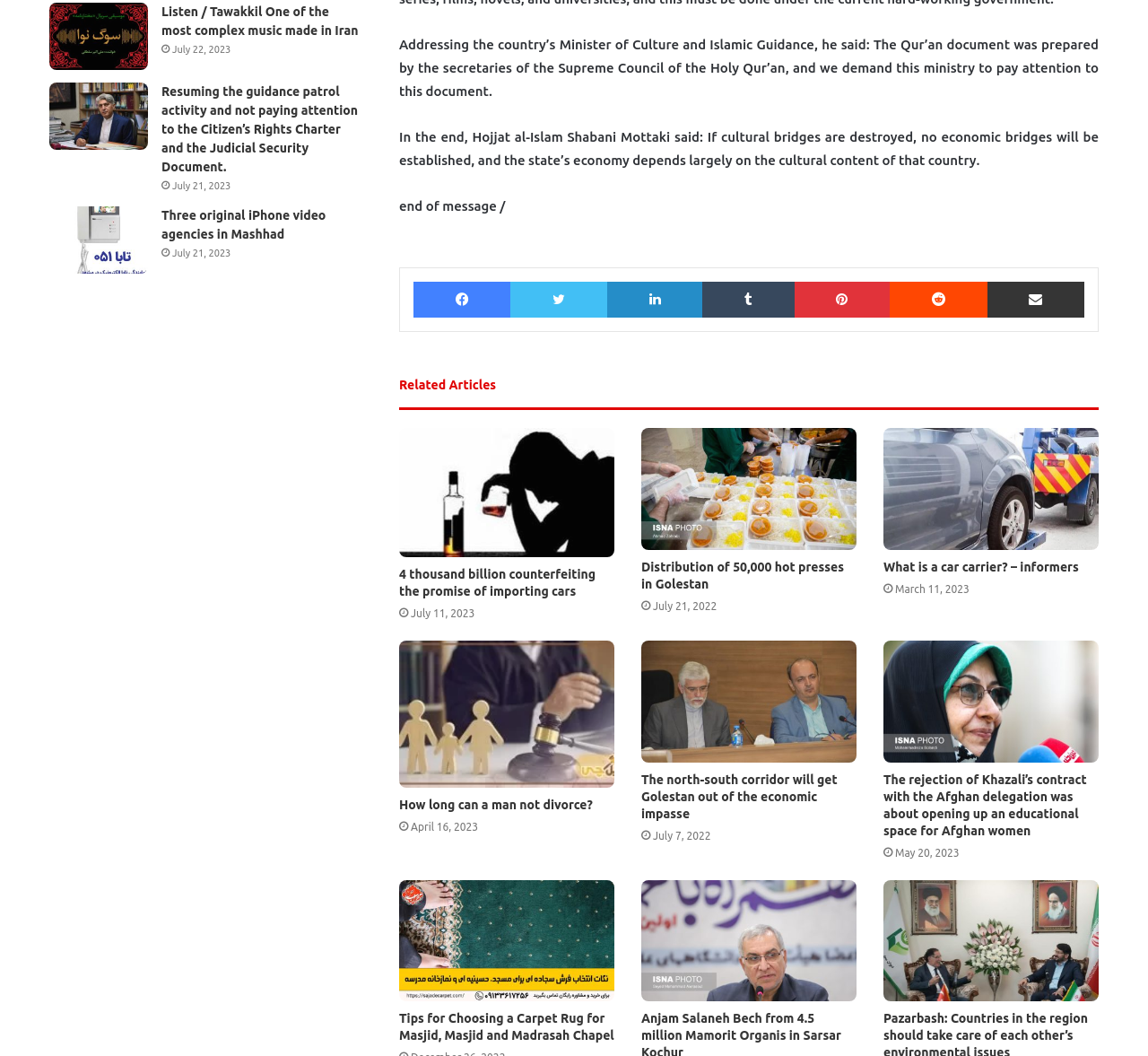Please locate the bounding box coordinates of the element's region that needs to be clicked to follow the instruction: "Listen to 'Tawakkil One of the most complex music made in Iran'". The bounding box coordinates should be provided as four float numbers between 0 and 1, i.e., [left, top, right, bottom].

[0.043, 0.003, 0.129, 0.067]